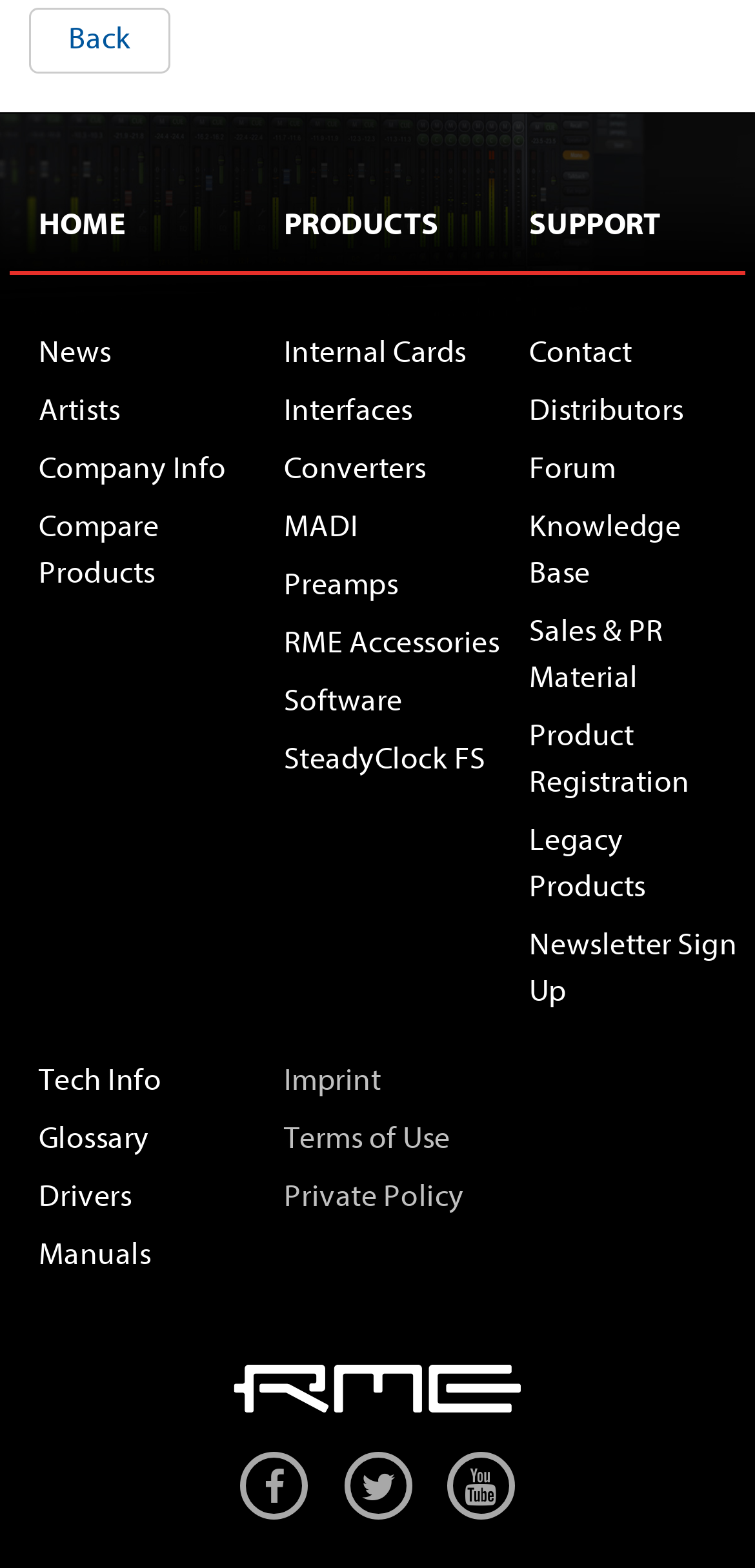Identify the bounding box coordinates necessary to click and complete the given instruction: "explore products".

[0.376, 0.133, 0.624, 0.153]